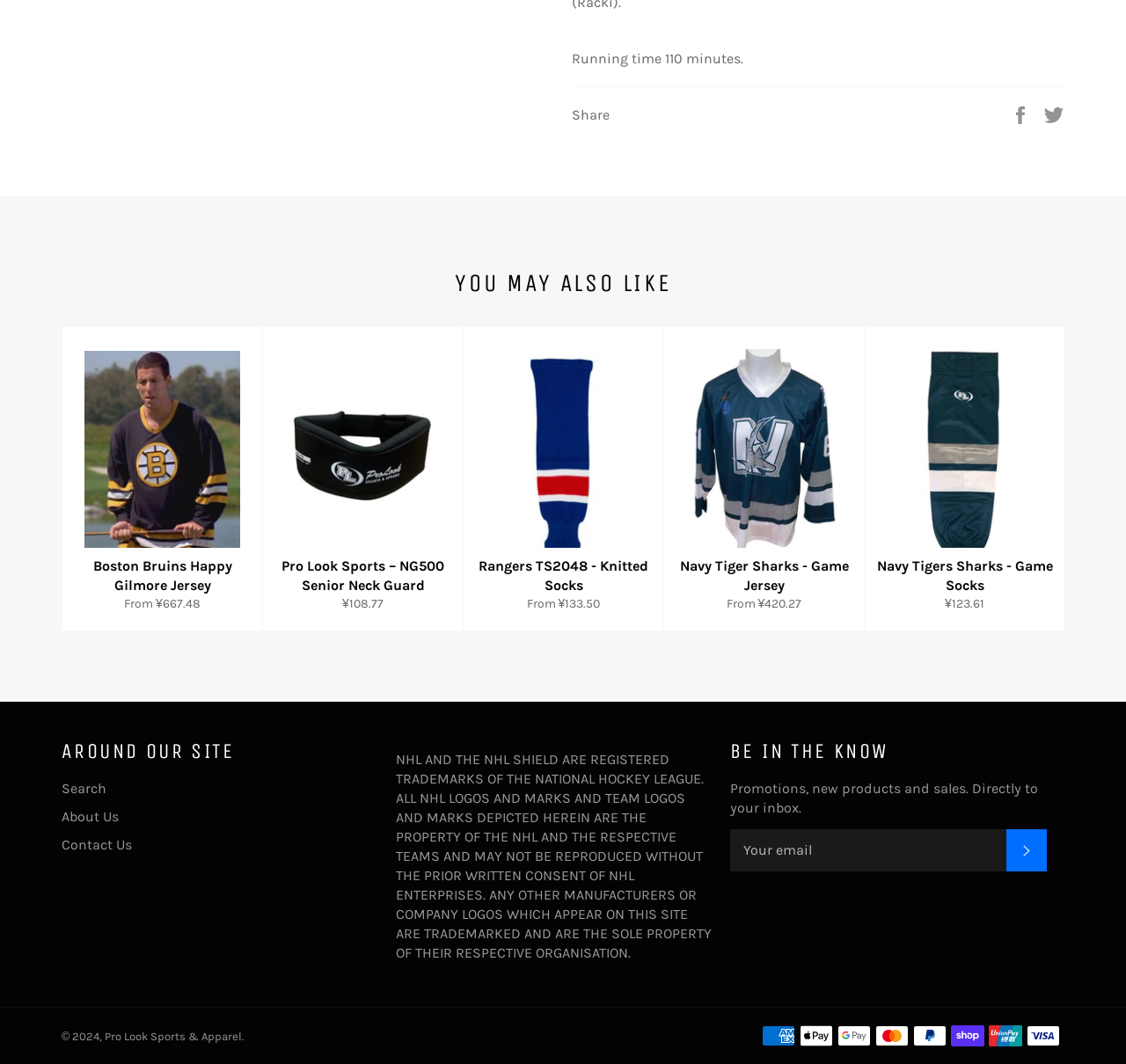Please identify the coordinates of the bounding box that should be clicked to fulfill this instruction: "Subscribe to newsletter".

[0.894, 0.779, 0.93, 0.819]